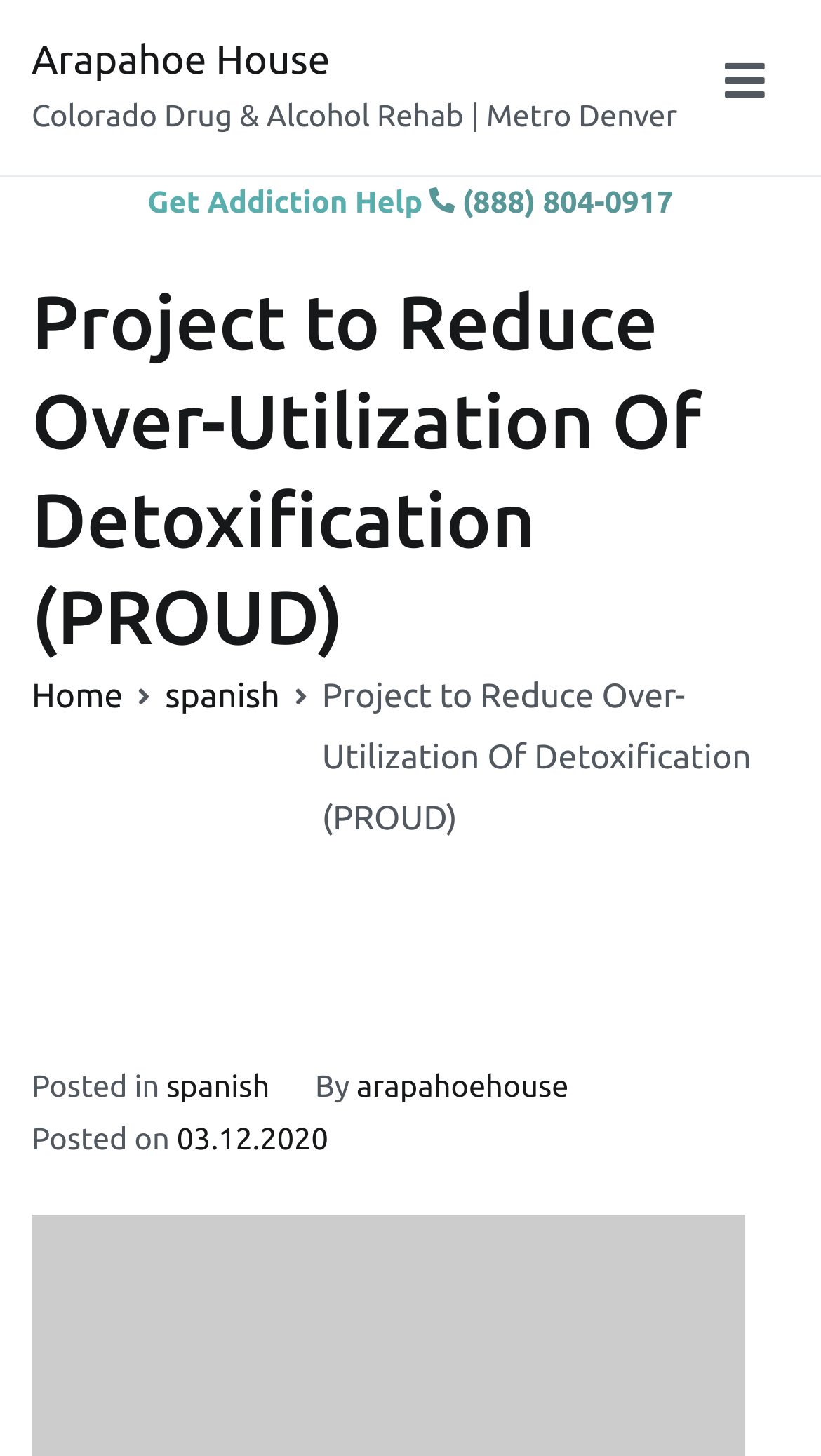Use a single word or phrase to respond to the question:
How many language options are available?

2